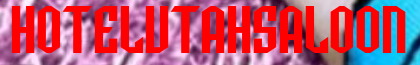What type of fashion sense does the store have?
Using the image as a reference, deliver a detailed and thorough answer to the question.

The colorful backdrop of the image hints at the store's trendy and youthful fashion sense, which is likely to appeal to a younger demographic. This is further reinforced by the mention of 'famukaBaby Girl White Shirts' that blend style with comfort for young children.